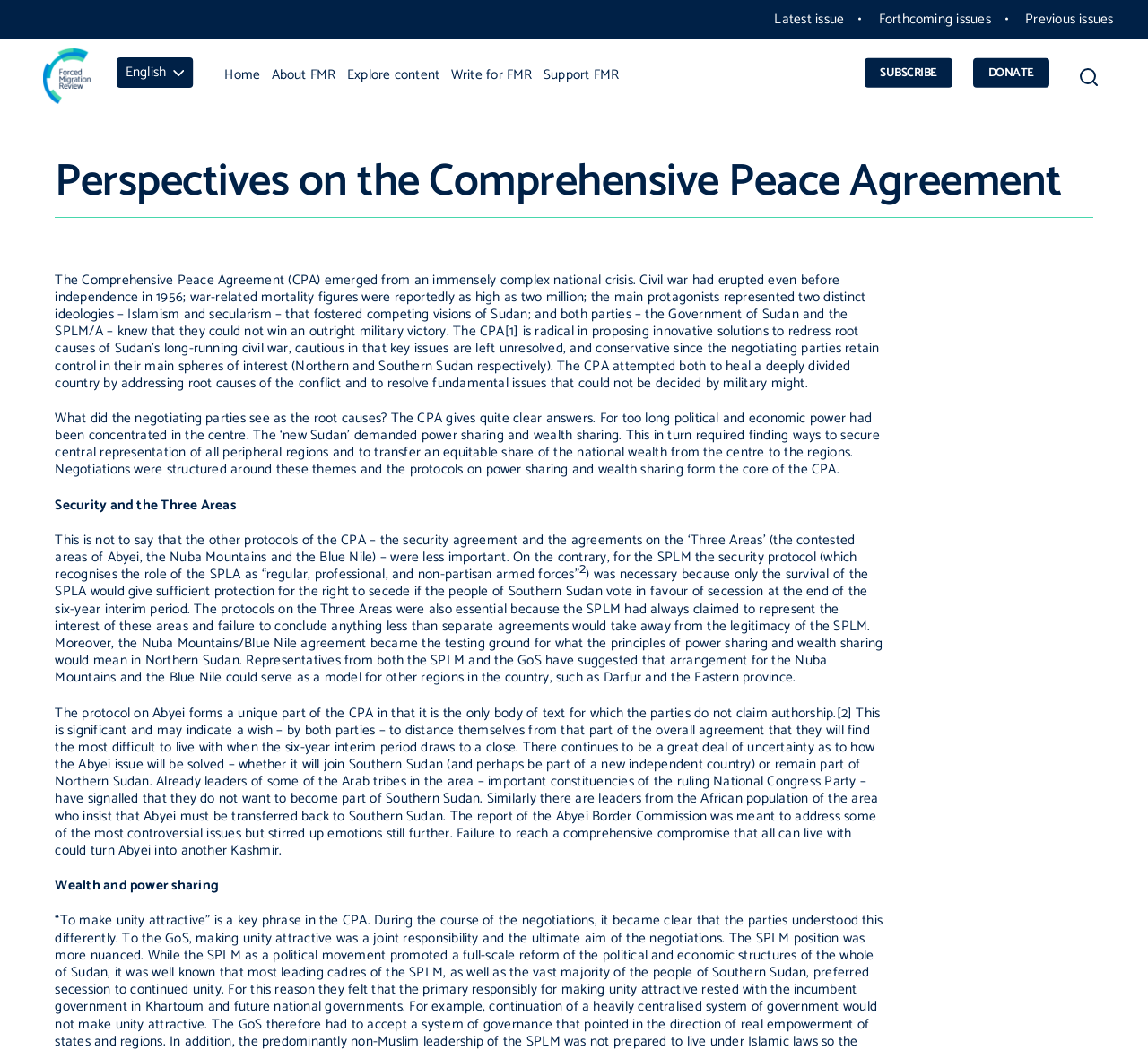Can you specify the bounding box coordinates of the area that needs to be clicked to fulfill the following instruction: "Click on the 'Latest issue' link"?

[0.675, 0.007, 0.735, 0.029]